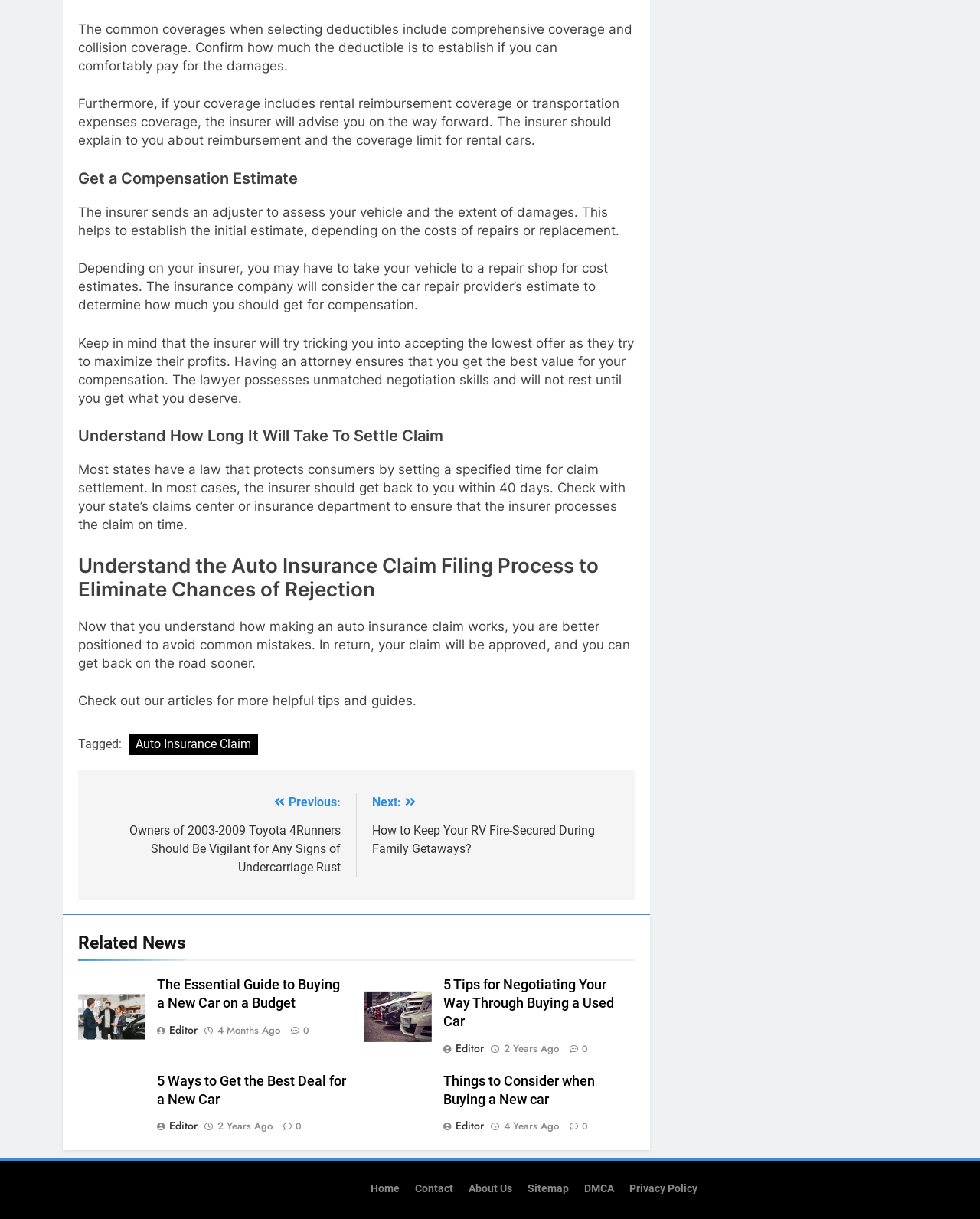Refer to the screenshot and answer the following question in detail:
How long does an insurer have to settle a claim in most states?

According to the webpage, most states have a law that protects consumers by setting a specified time for claim settlement, and in most cases, the insurer should get back to you within 40 days.